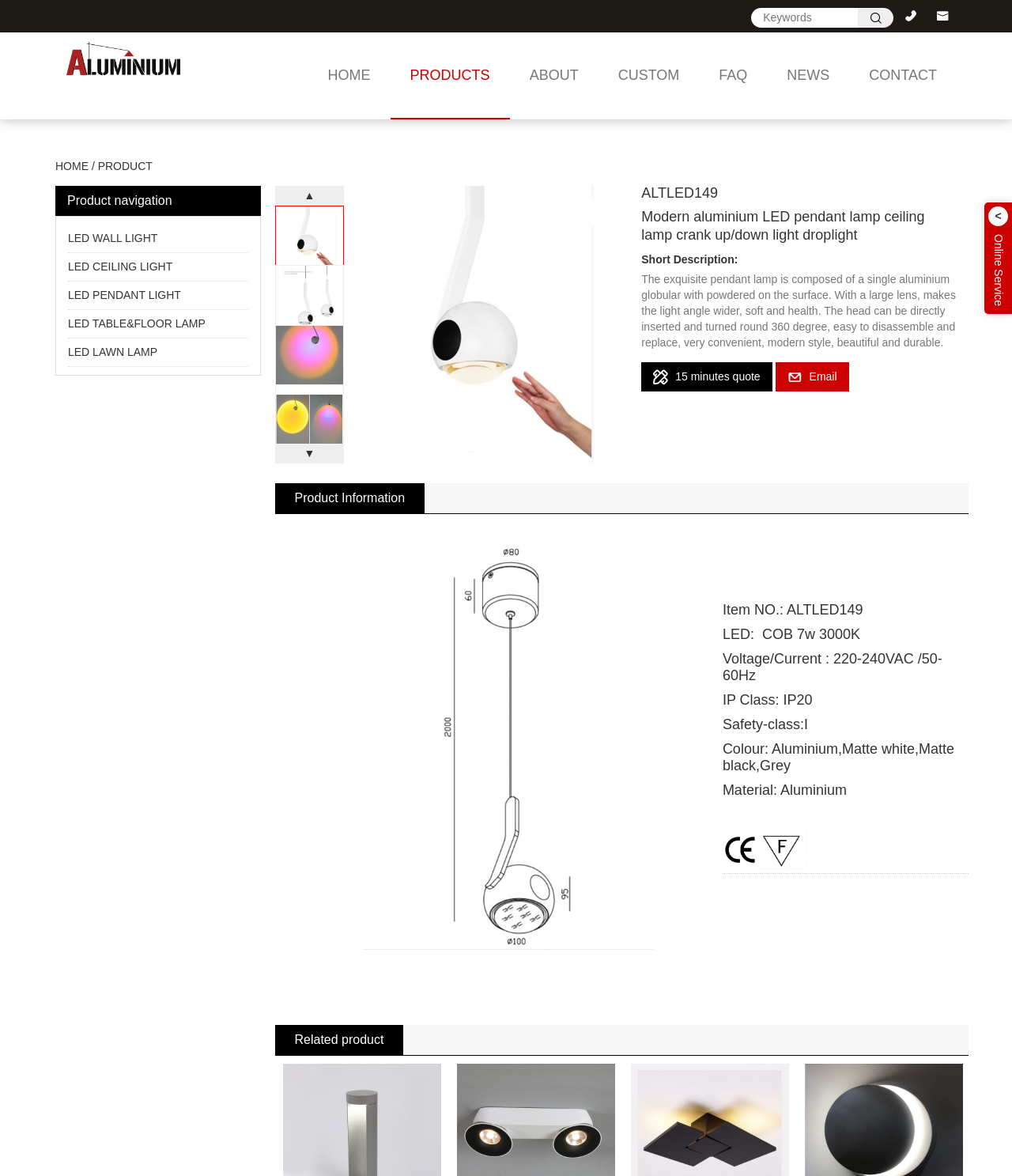Please specify the bounding box coordinates of the clickable region necessary for completing the following instruction: "View product details". The coordinates must consist of four float numbers between 0 and 1, i.e., [left, top, right, bottom].

[0.634, 0.171, 0.945, 0.214]